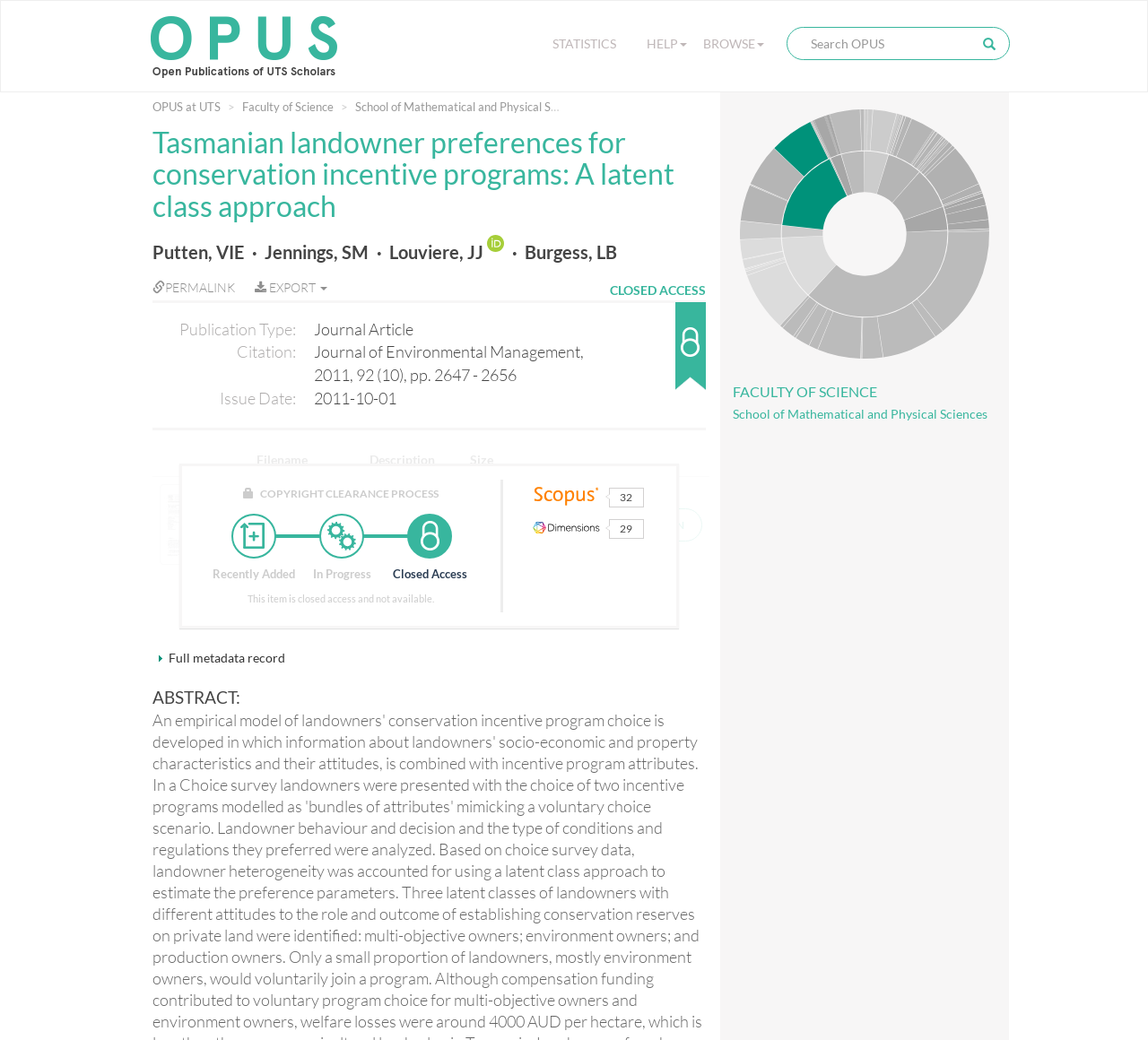Select the bounding box coordinates of the element I need to click to carry out the following instruction: "View full metadata record".

[0.147, 0.625, 0.248, 0.64]